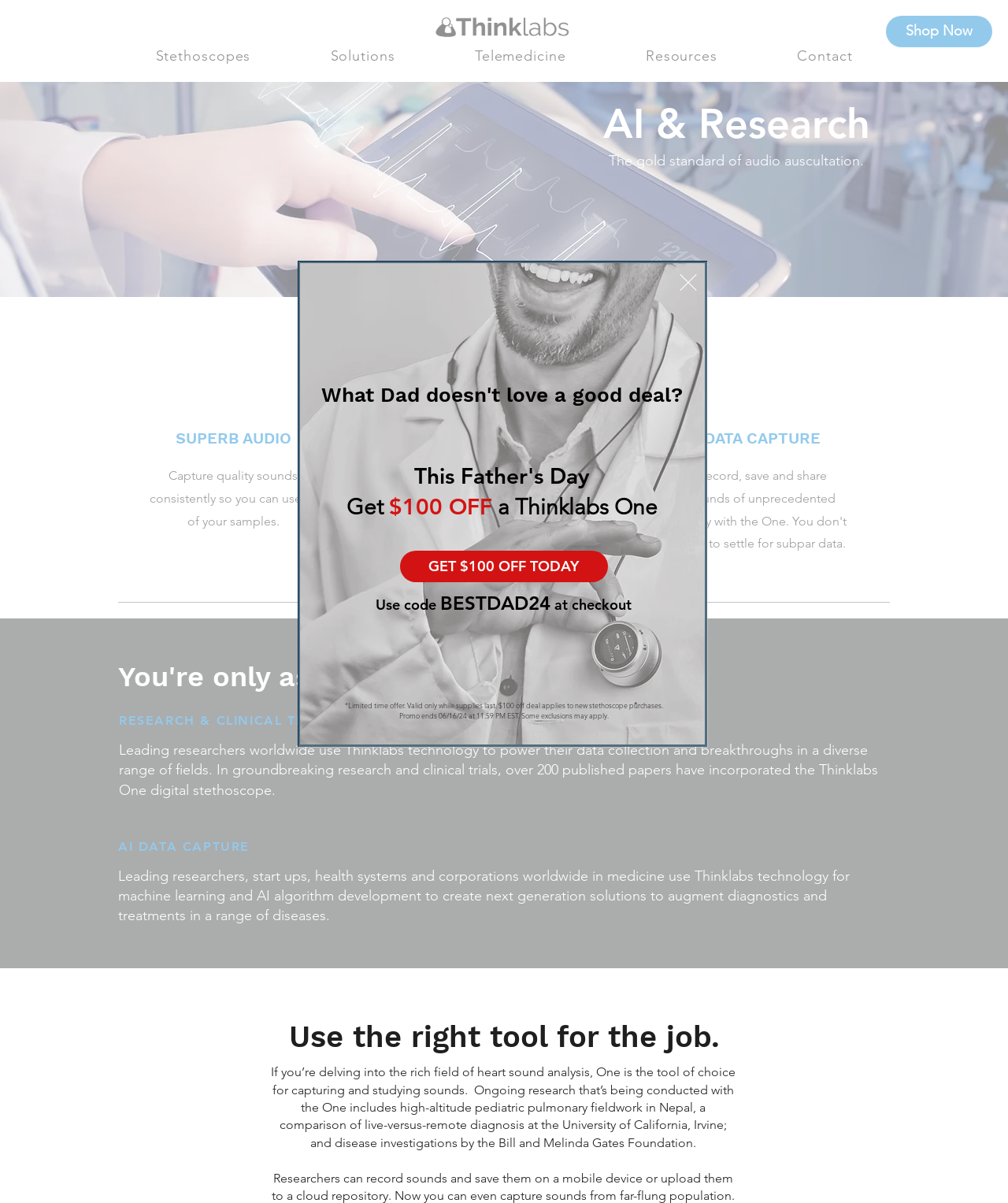Generate a thorough caption detailing the webpage content.

The webpage is about Thinklabs stethoscopes, specifically highlighting their use in research and artificial intelligence projects. At the top, there is a navigation menu with links to "Stethoscopes", "Solutions", "Telemedicine", "Resources", and "Contact". Below the navigation menu, there is a large image that spans the entire width of the page.

The main content of the page is divided into sections, each with a heading and descriptive text. The first section has a heading "AI & Research" and a subheading "The gold standard of audio auscultation." The second section has a heading "SUPERB AUDIO" and describes the quality of sound capture. The third section has a heading "PRECISION FILTERING" and explains the filtering options. The fourth section has a heading "DATA CAPTURE" and discusses the importance of raw data.

The next section has a heading "RESEARCH & CLINICAL TRIALS" and describes how Thinklabs technology is used in research and clinical trials. There is also a section on "AI DATA CAPTURE" and its applications in medicine. Further down, there is a section with a heading "Use the right tool for the job" and discusses the use of Thinklabs One digital stethoscope in heart sound analysis research.

On the right side of the page, there is a dialog box with a promotional offer. It has an image of a smiling doctor and a heading "What Dad doesn't love a good deal?" The offer is for $100 off a Thinklabs One digital stethoscope, with a promo code and expiration date. There is also a button to return to the main site.